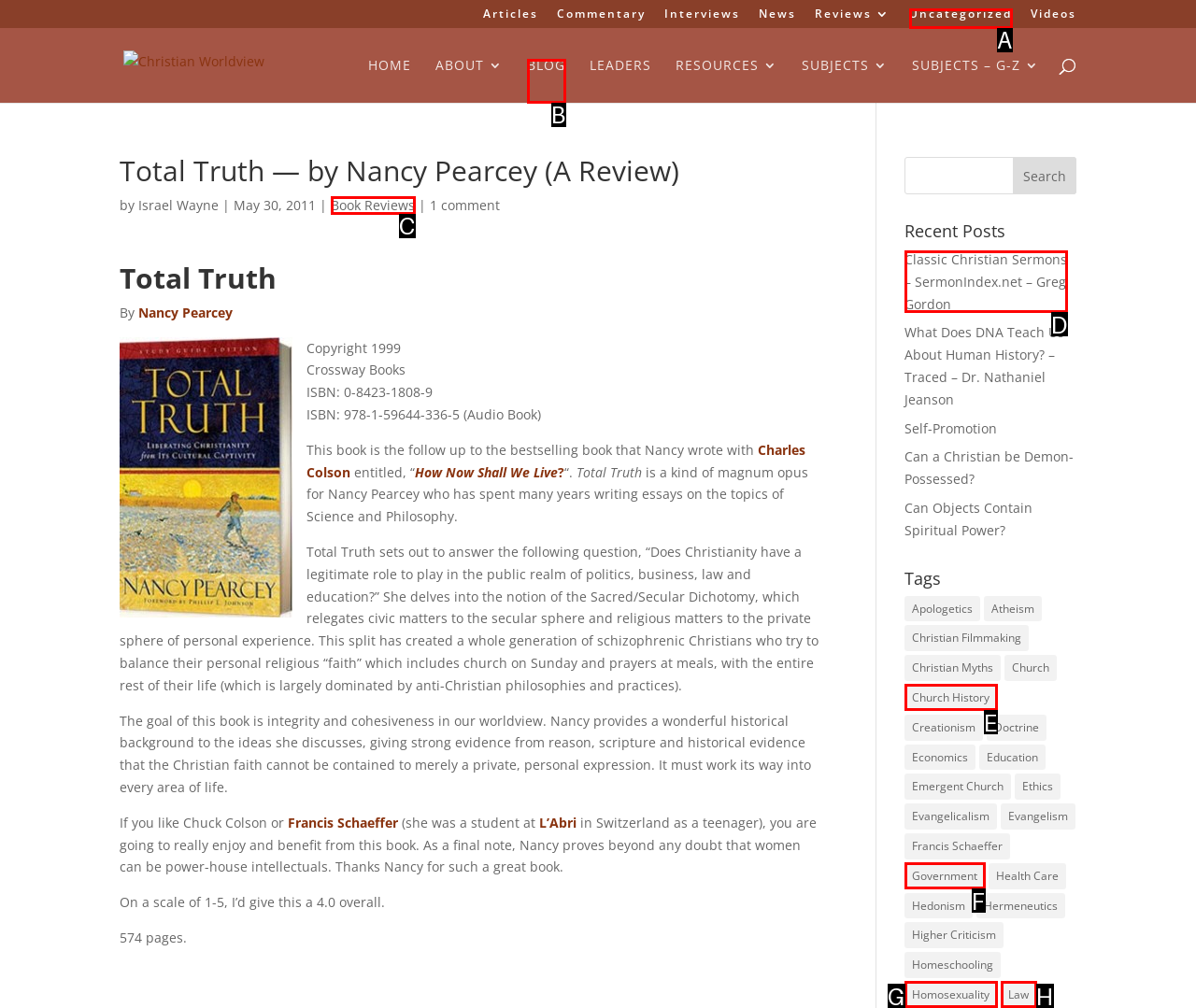Tell me which one HTML element best matches the description: Blog Answer with the option's letter from the given choices directly.

B